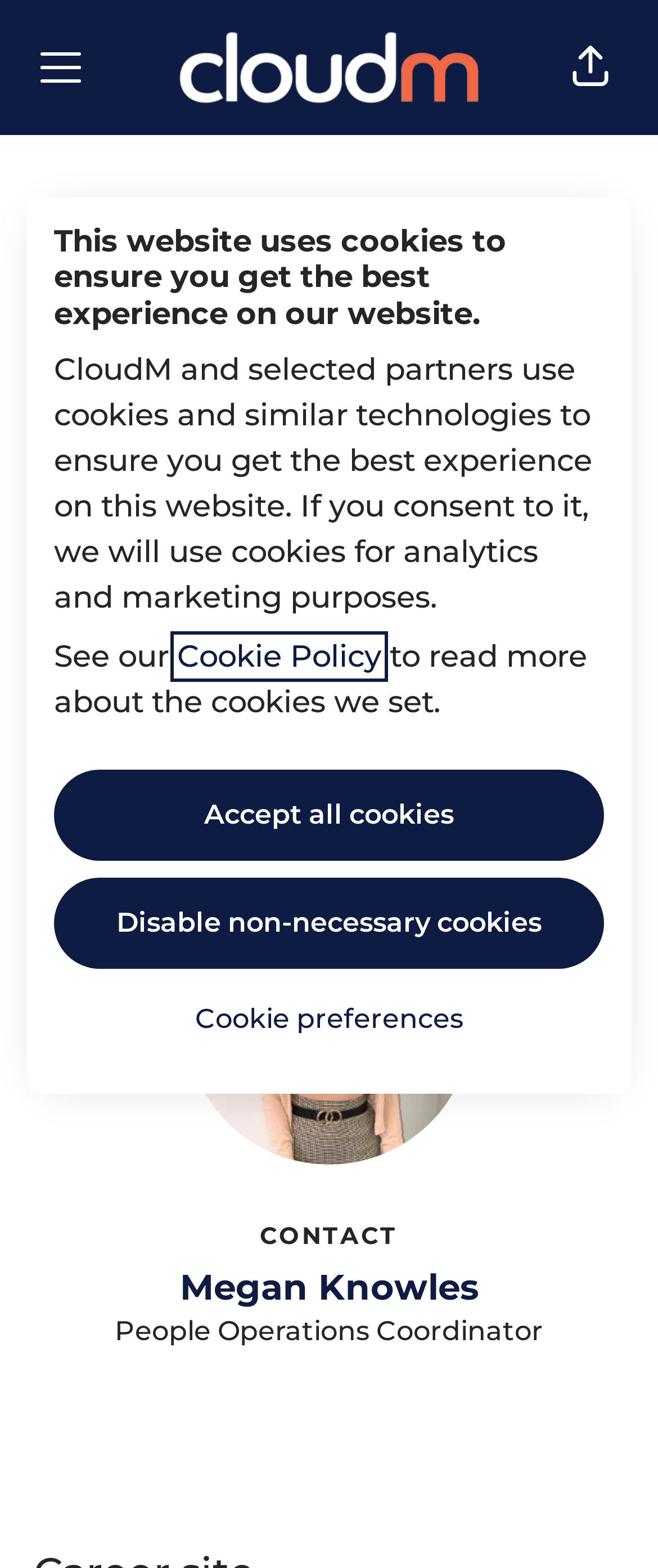Respond with a single word or short phrase to the following question: 
Is there a career site for CloudM?

Yes